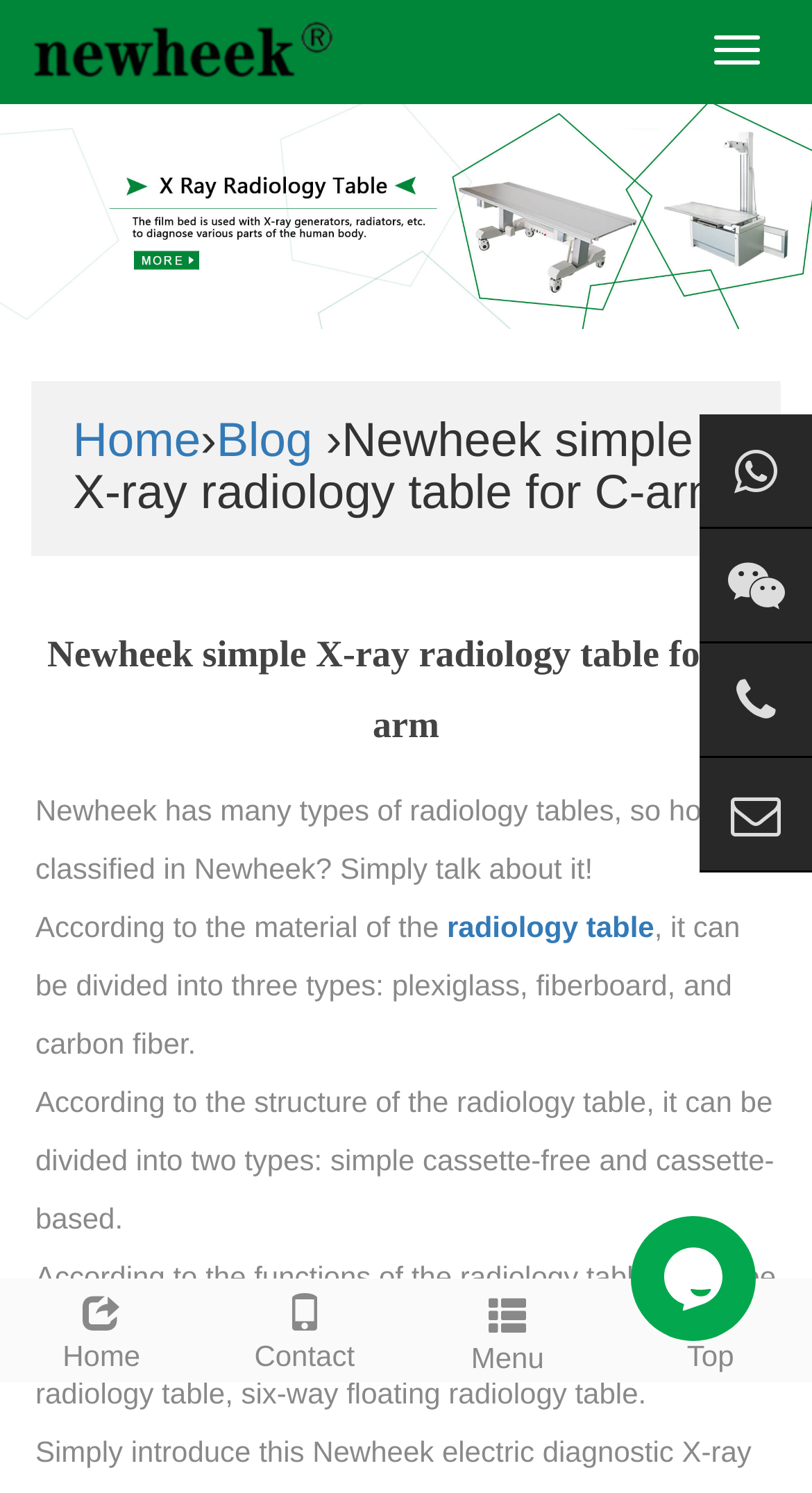How many types of radiology tables are classified by material?
Please provide a detailed and comprehensive answer to the question.

According to the webpage, it is mentioned that 'According to the material of the radiology table, it can be divided into three types: plexiglass, fiberboard, and carbon fiber.' Therefore, the answer is three.